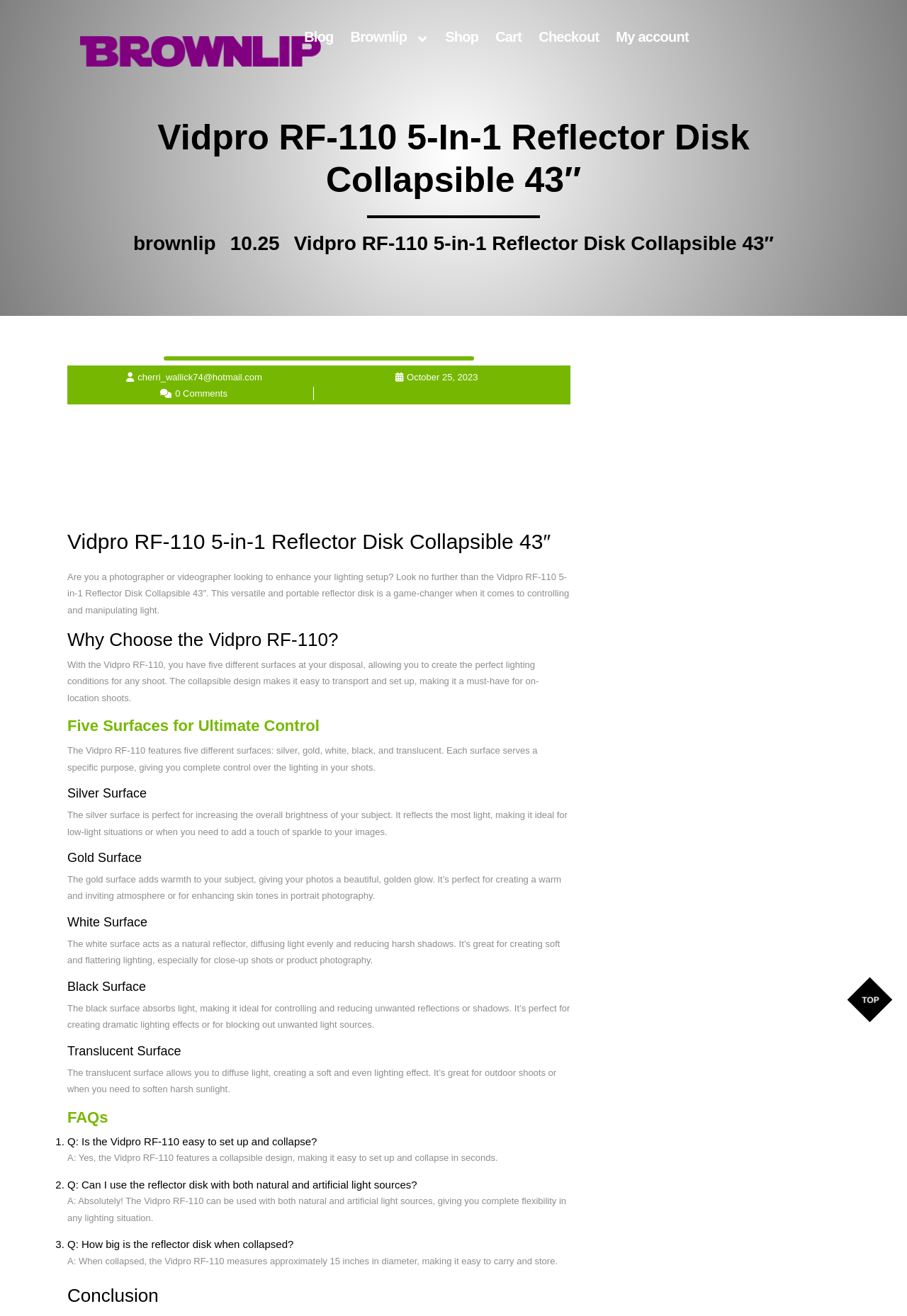Please locate the UI element described by "alt="brownlip"" and provide its bounding box coordinates.

[0.086, 0.022, 0.359, 0.057]